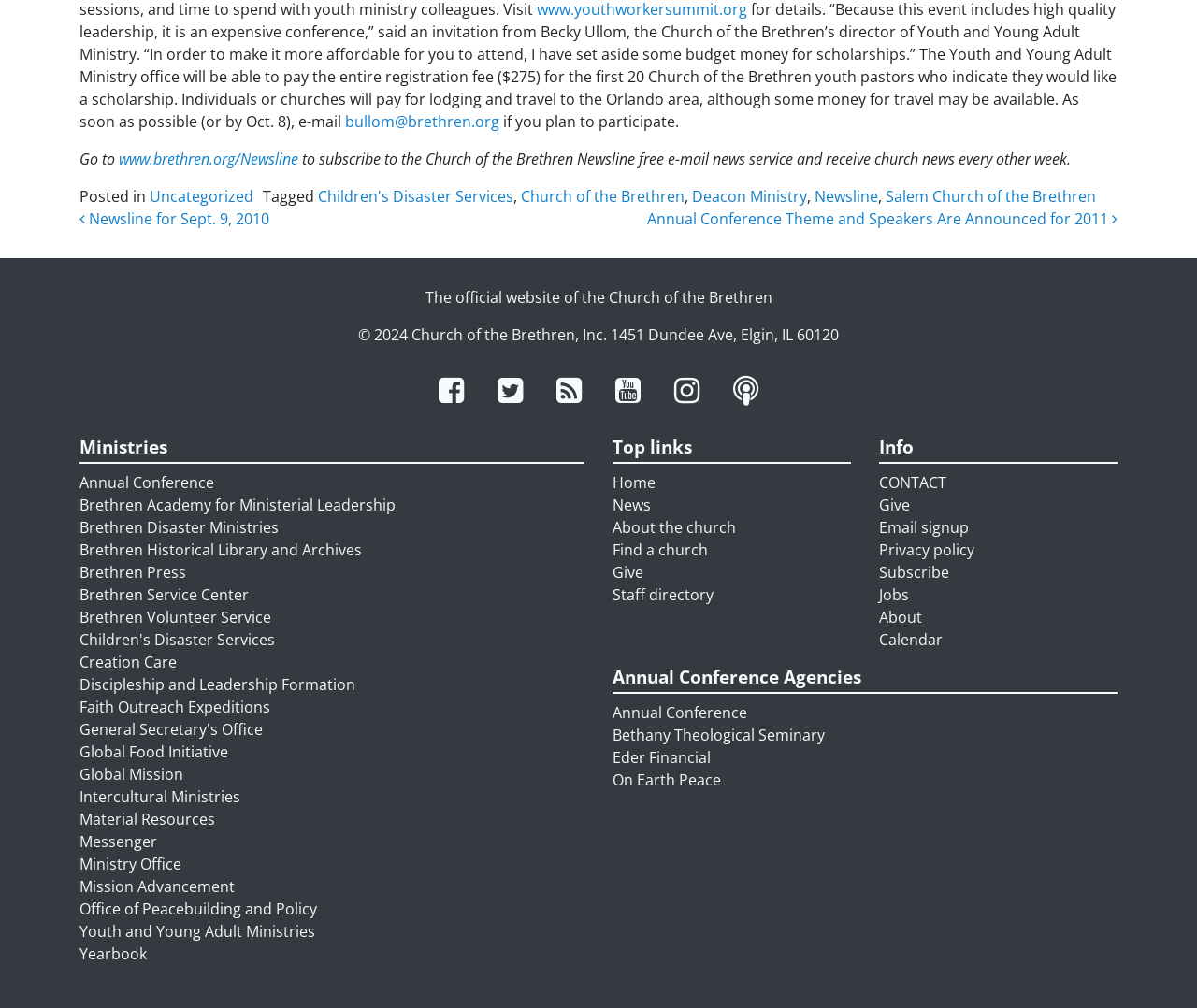Extract the bounding box coordinates of the UI element described: "Autos". Provide the coordinates in the format [left, top, right, bottom] with values ranging from 0 to 1.

None